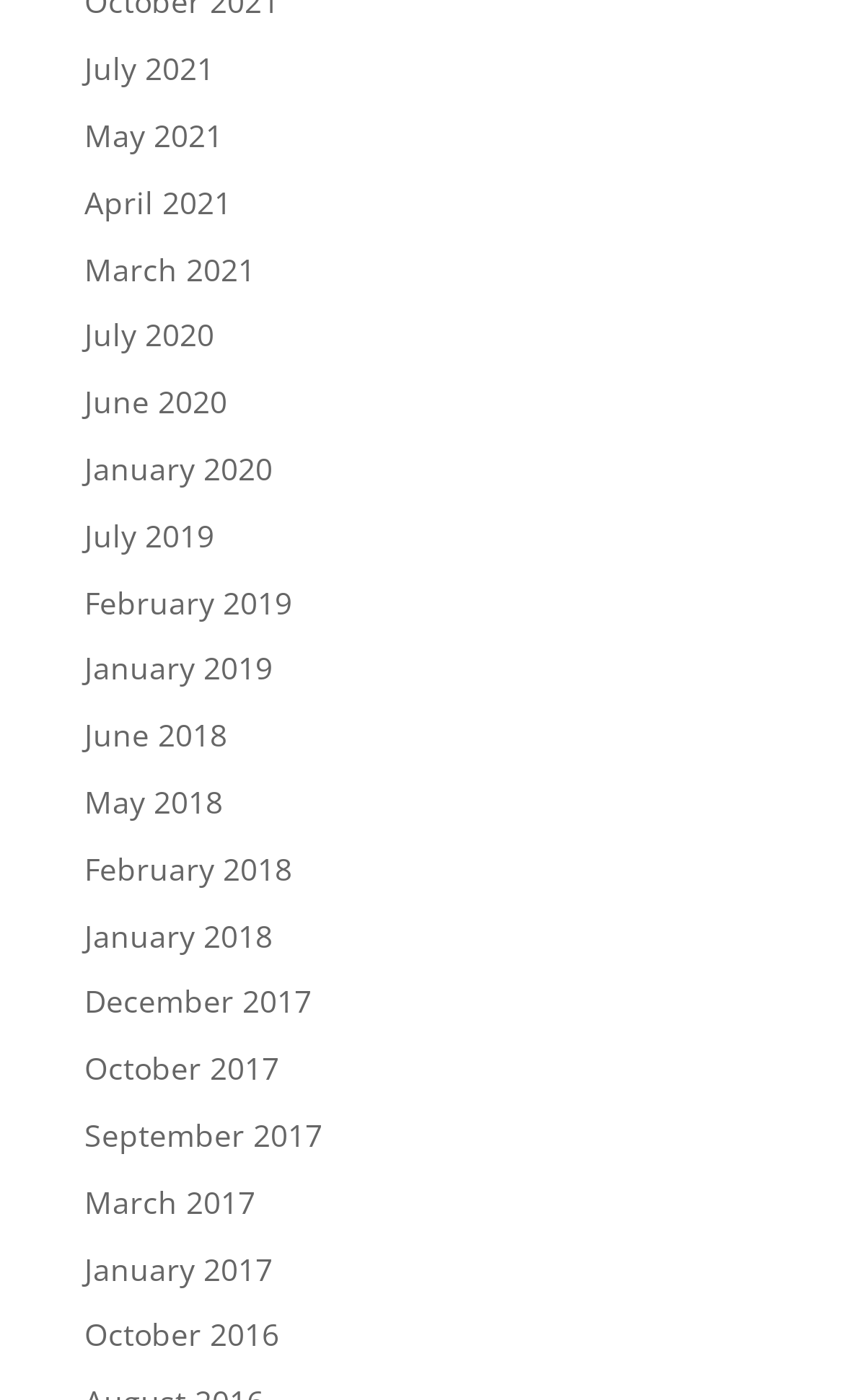What is the month listed at the top of the webpage?
Please answer the question with as much detail as possible using the screenshot.

I looked at the list of links on the webpage and found that the month listed at the top is July 2021, which has the smallest y1 coordinate among all the links.